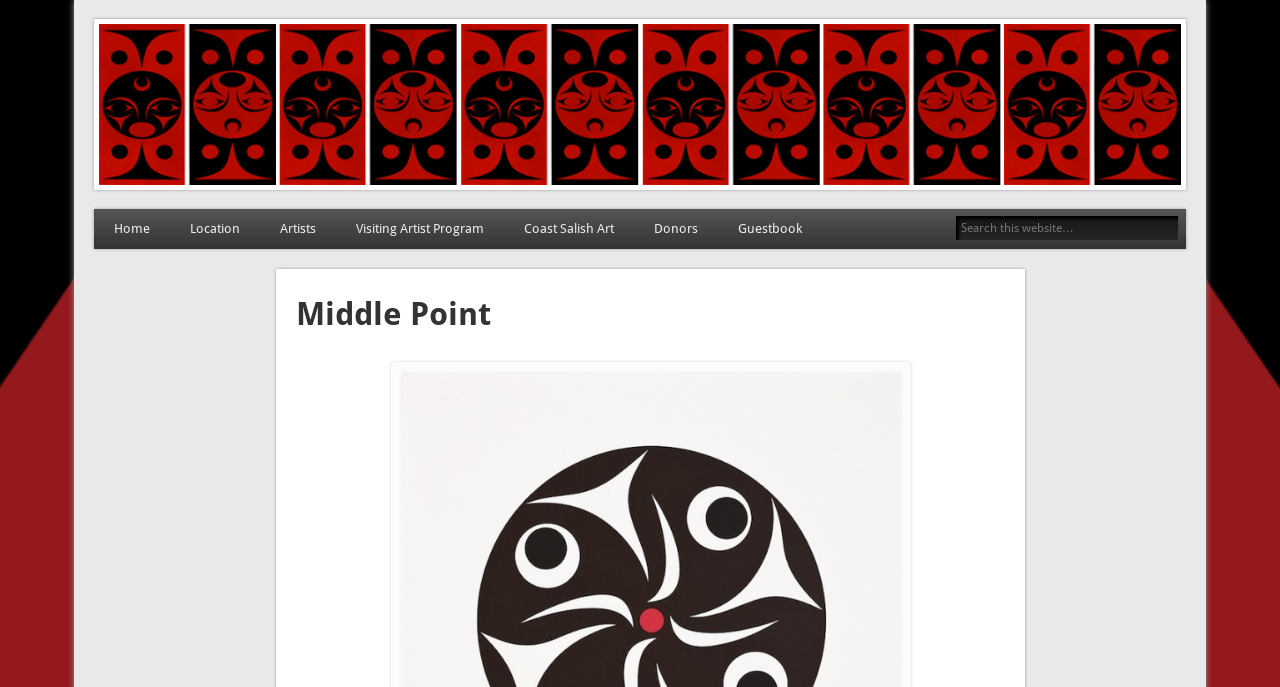Please identify the bounding box coordinates of the element I need to click to follow this instruction: "visit the home page".

[0.073, 0.304, 0.133, 0.362]